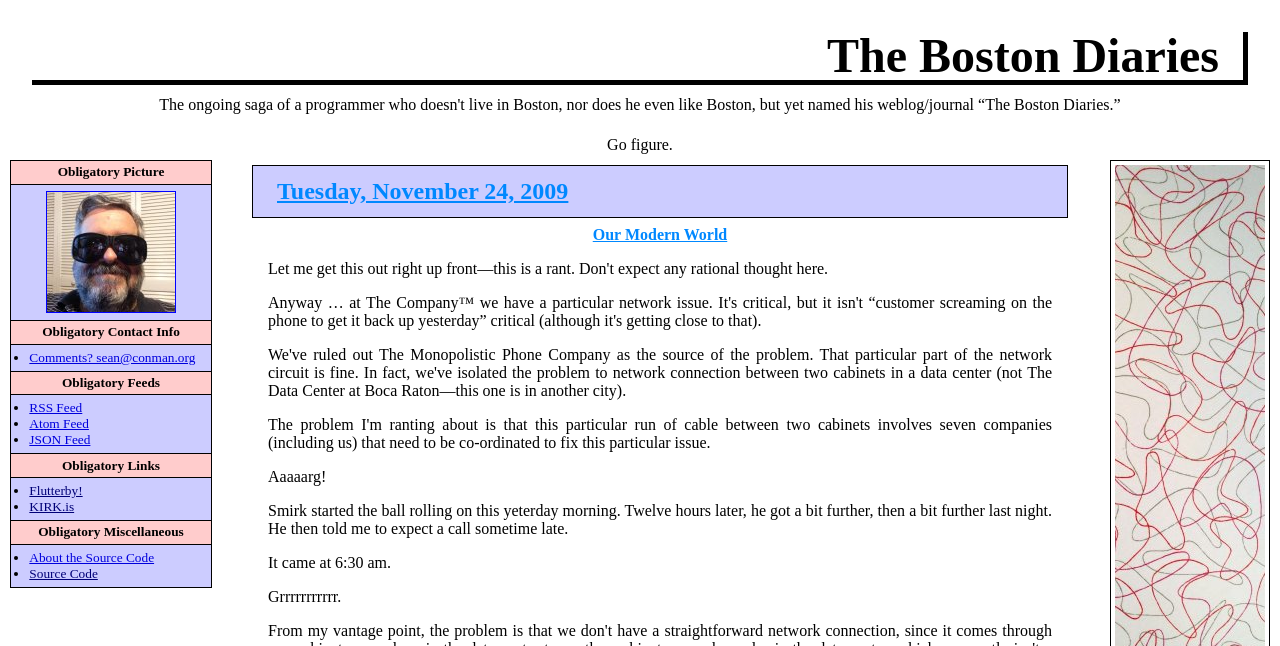How many types of feeds are available?
Answer the question in as much detail as possible.

I counted the types of feeds by looking at the 'Obligatory Feeds' section. There are three list markers and three corresponding links, 'RSS Feed', 'Atom Feed', and 'JSON Feed', so there are 3 types of feeds available.